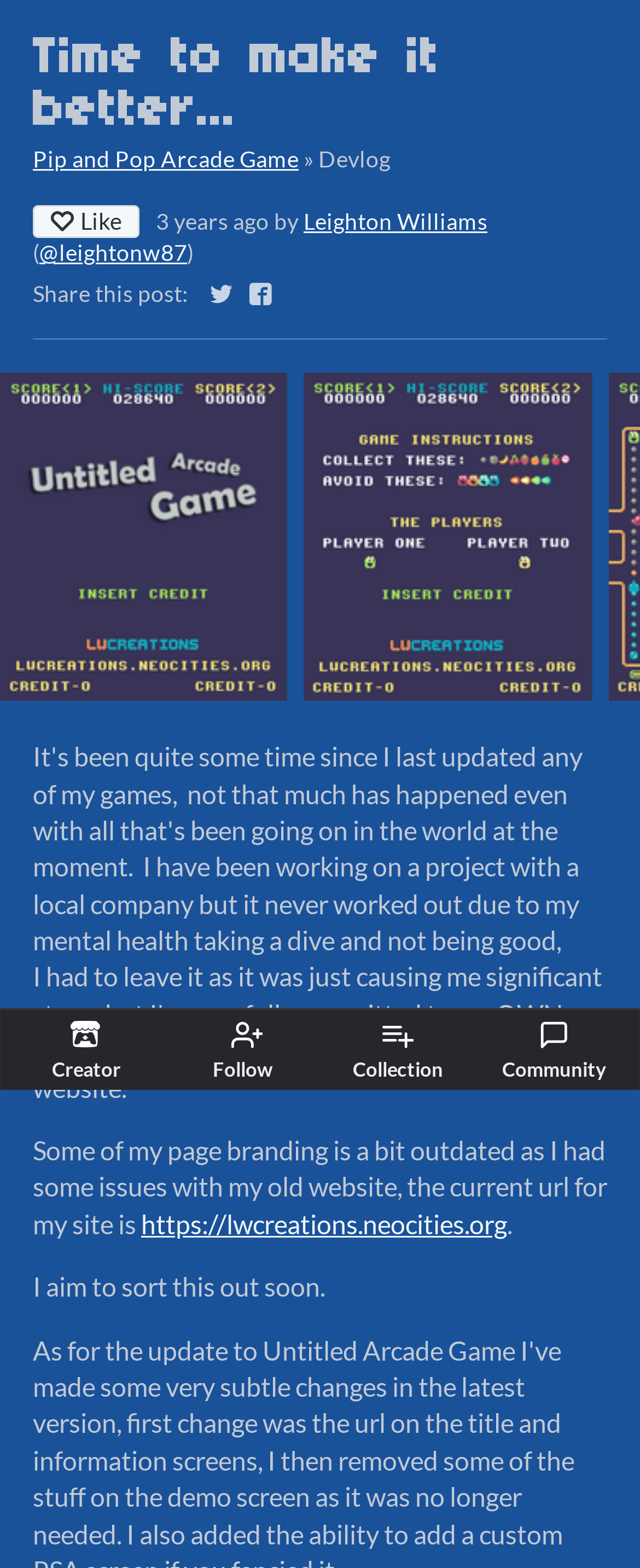Locate the bounding box coordinates of the UI element described by: "Add To CollectionCollection". Provide the coordinates as four float numbers between 0 and 1, formatted as [left, top, right, bottom].

[0.538, 0.646, 0.705, 0.69]